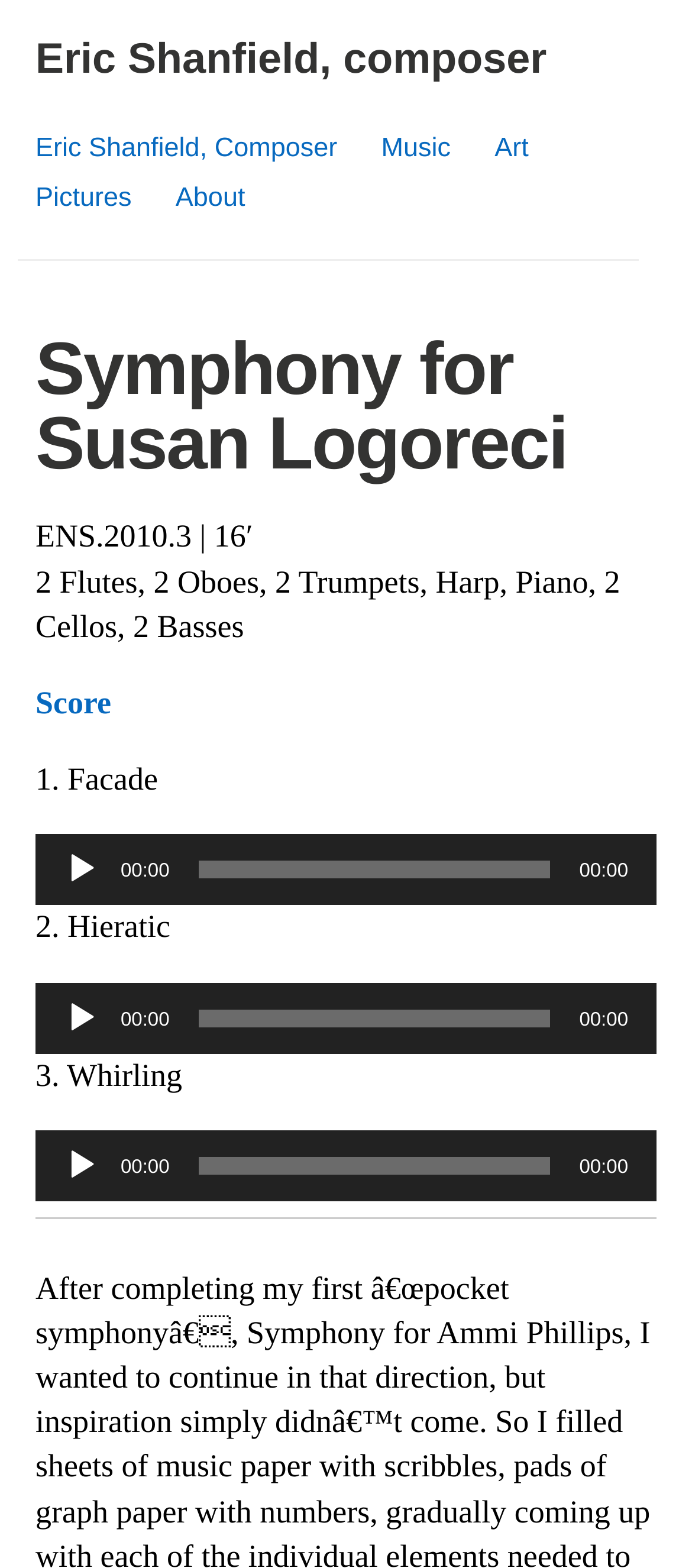Your task is to find and give the main heading text of the webpage.

Symphony for Susan Logoreci